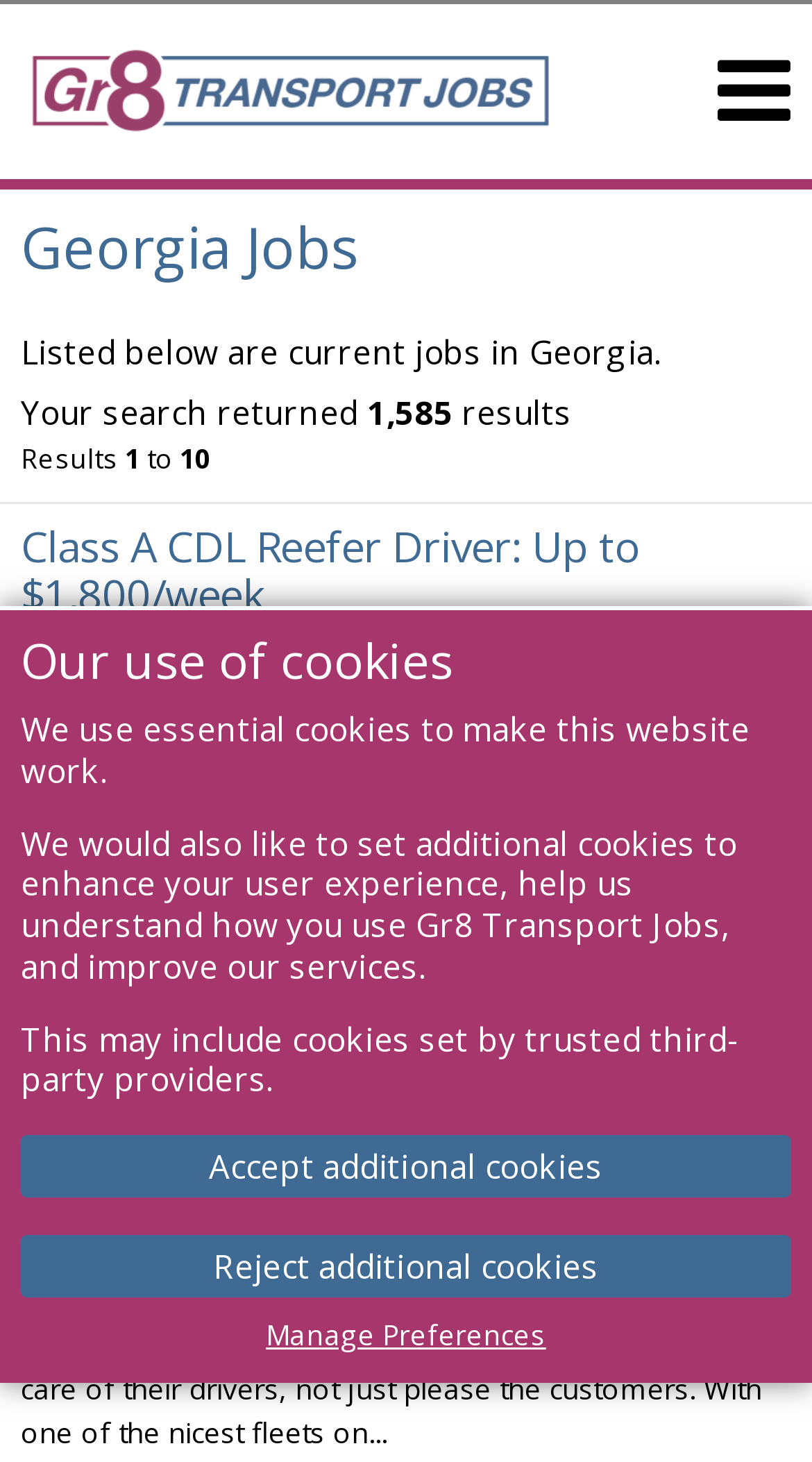Generate a thorough caption that explains the contents of the webpage.

The webpage is about job listings in Georgia, specifically for transport jobs. At the top, there is a section about the website's use of cookies, with a heading "Our use of cookies" and three paragraphs of text explaining the types of cookies used. Below this, there are two buttons to accept or reject additional cookies, and a link to manage preferences.

To the top left, there is a logo and a link to "Gr8 Transport Jobs". Below this, there is a heading "Georgia Jobs" and a paragraph of text stating that the page lists current jobs in Georgia. 

The main content of the page is a list of job postings, with each posting consisting of a heading with the job title, a description list with details such as location, salary, and posting date, and a paragraph of text with the job description. There are also links to add the job to a shortlist and to view and apply for the job.

The first job posting is for a "Class A CDL Reefer Driver" with a salary of up to $1,800 per week, located in Warner Robins, Georgia. The second job posting is for an "OTR Class A CDL Truck Driver" located in Rome, Georgia. Both postings have a similar layout, with a heading, description list, and job description paragraph.